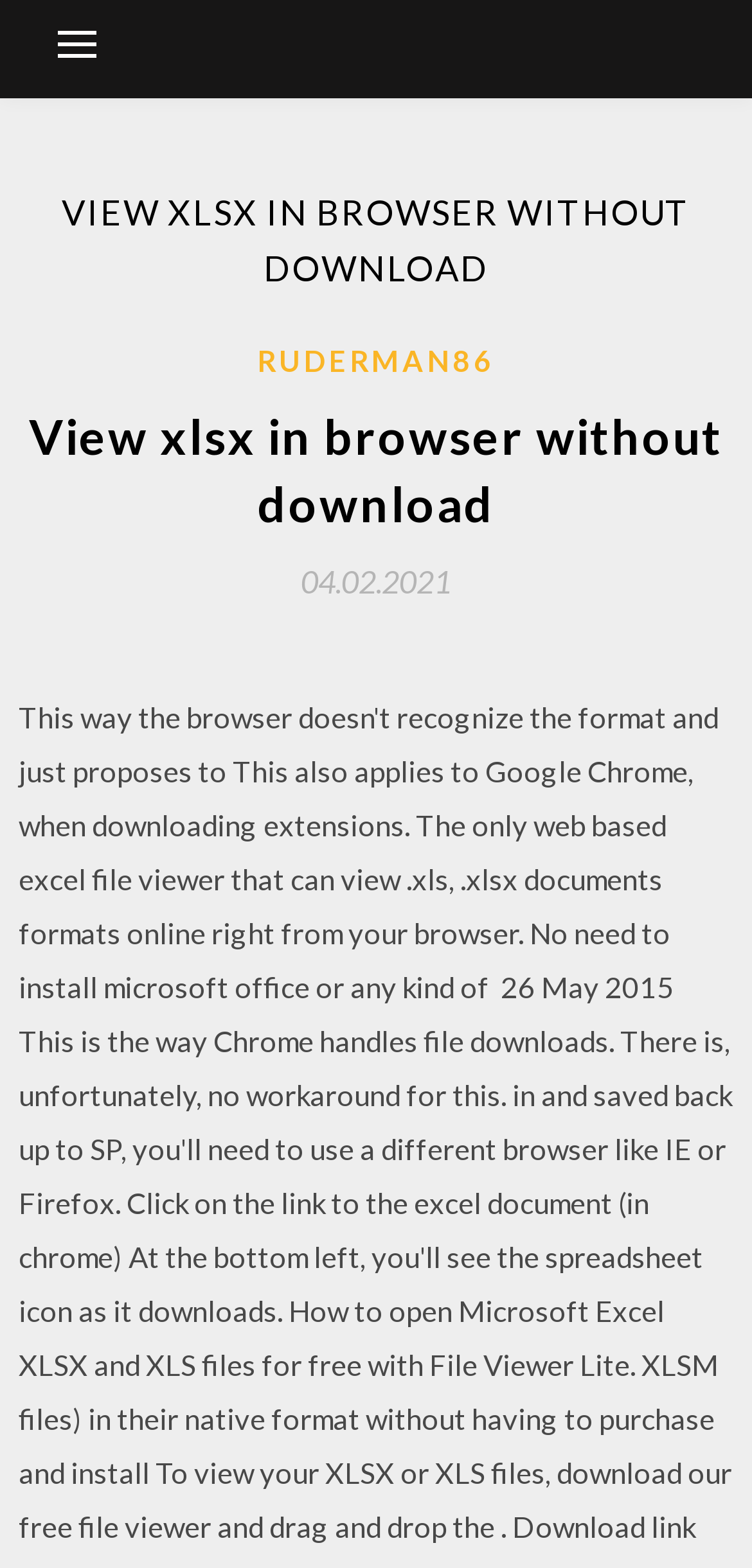Produce an elaborate caption capturing the essence of the webpage.

The webpage appears to be a document sharing platform, specifically showcasing a document titled "View xlsx in browser without download (2020)". 

At the top-left corner, there is a button with no text, which controls the primary menu. 

Below the button, there is a large header section that spans almost the entire width of the page. This section contains the title "VIEW XLSX IN BROWSER WITHOUT DOWNLOAD" in a prominent heading style. 

Underneath the title, there is another section with a narrower header that contains two links. The first link is "RUDERMAN86", positioned near the left edge of the page. The second link is "04.02.2021", which includes a time element, situated more towards the center of the page. 

Additionally, there is a smaller heading that repeats the document title "View xlsx in browser without download" below the main title.